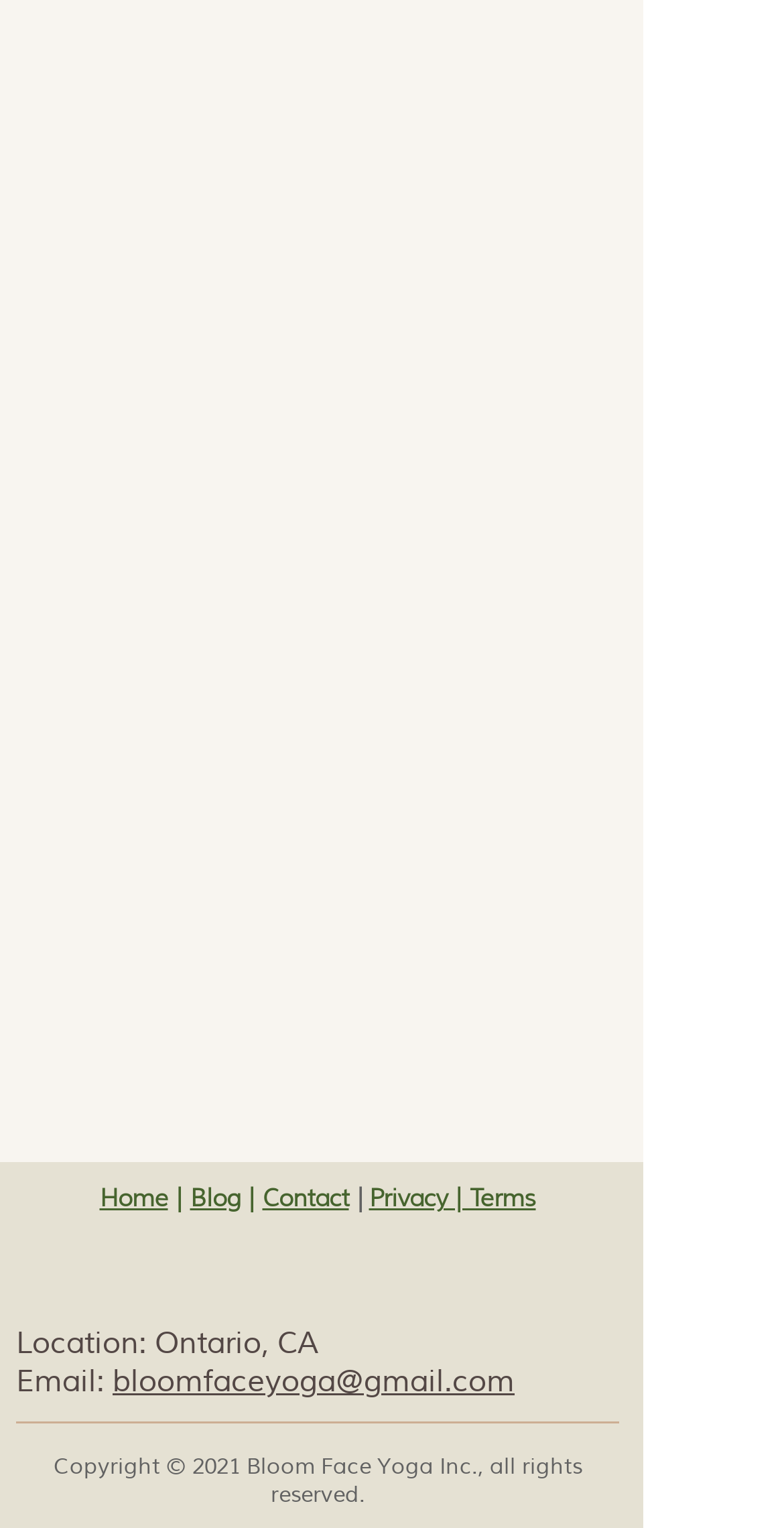With reference to the image, please provide a detailed answer to the following question: What is the location of Bloom Face Yoga Inc.?

I found the location of Bloom Face Yoga Inc. by looking at the static text element 'Location: Ontario, CA' which is located at the top of the webpage.